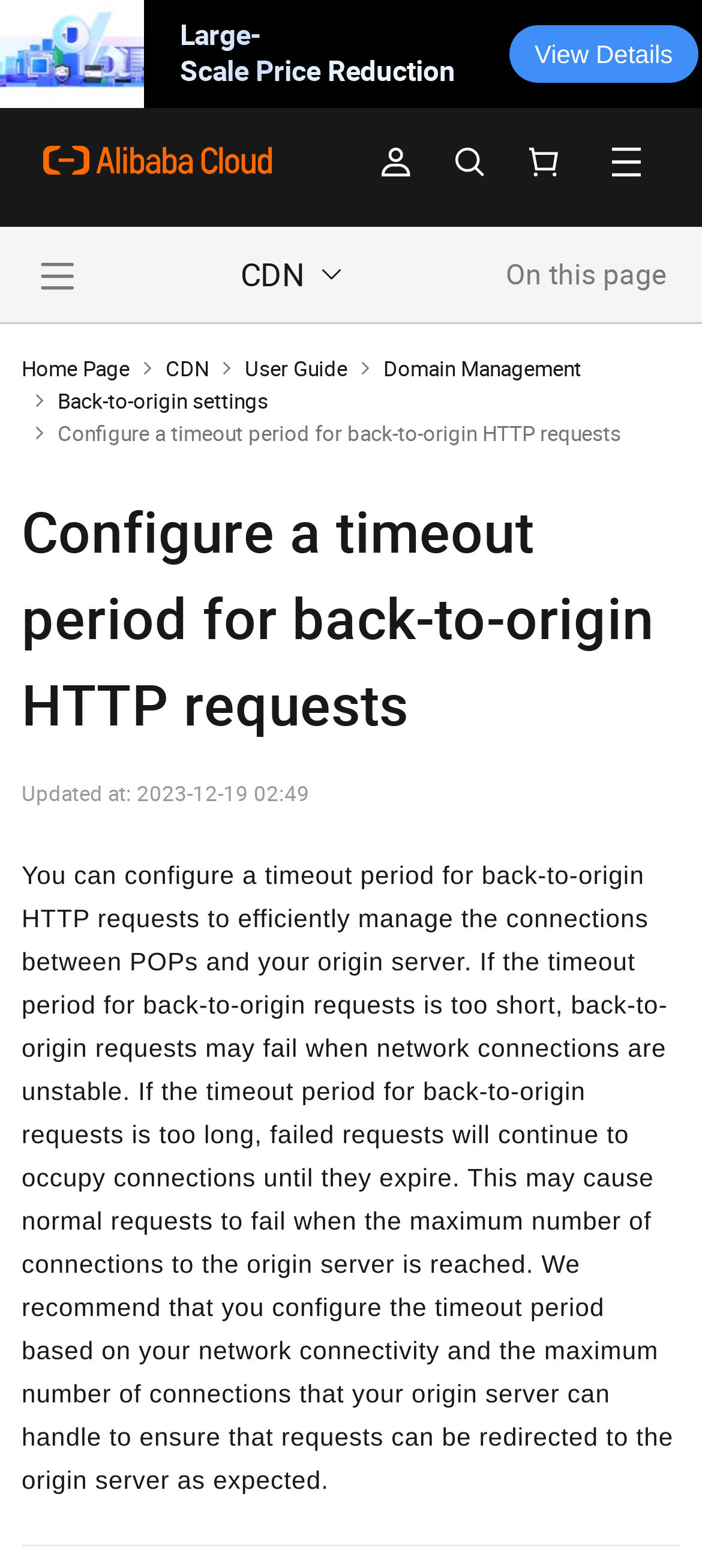What is the current page about?
Look at the image and provide a short answer using one word or a phrase.

CDN